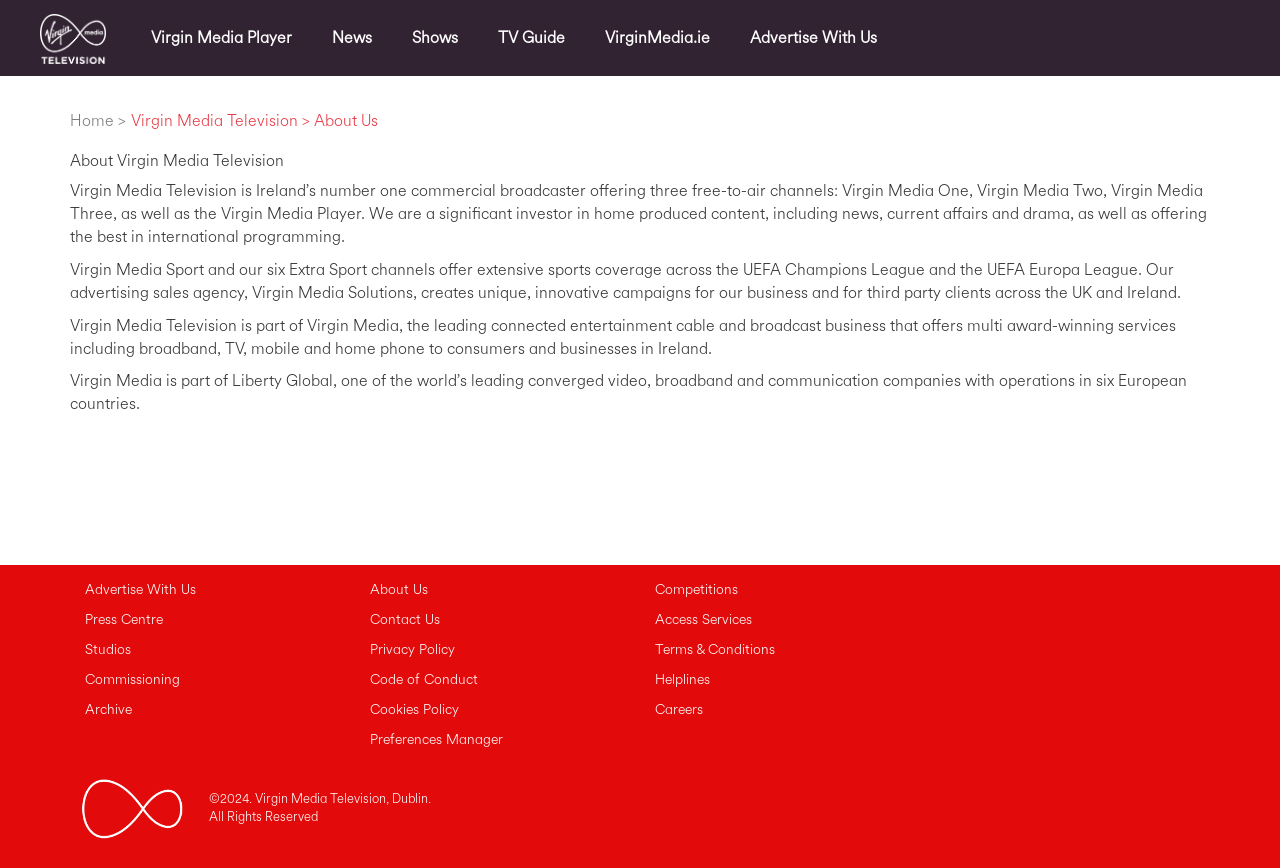Highlight the bounding box coordinates of the element you need to click to perform the following instruction: "Go to News."

[0.247, 0.01, 0.302, 0.077]